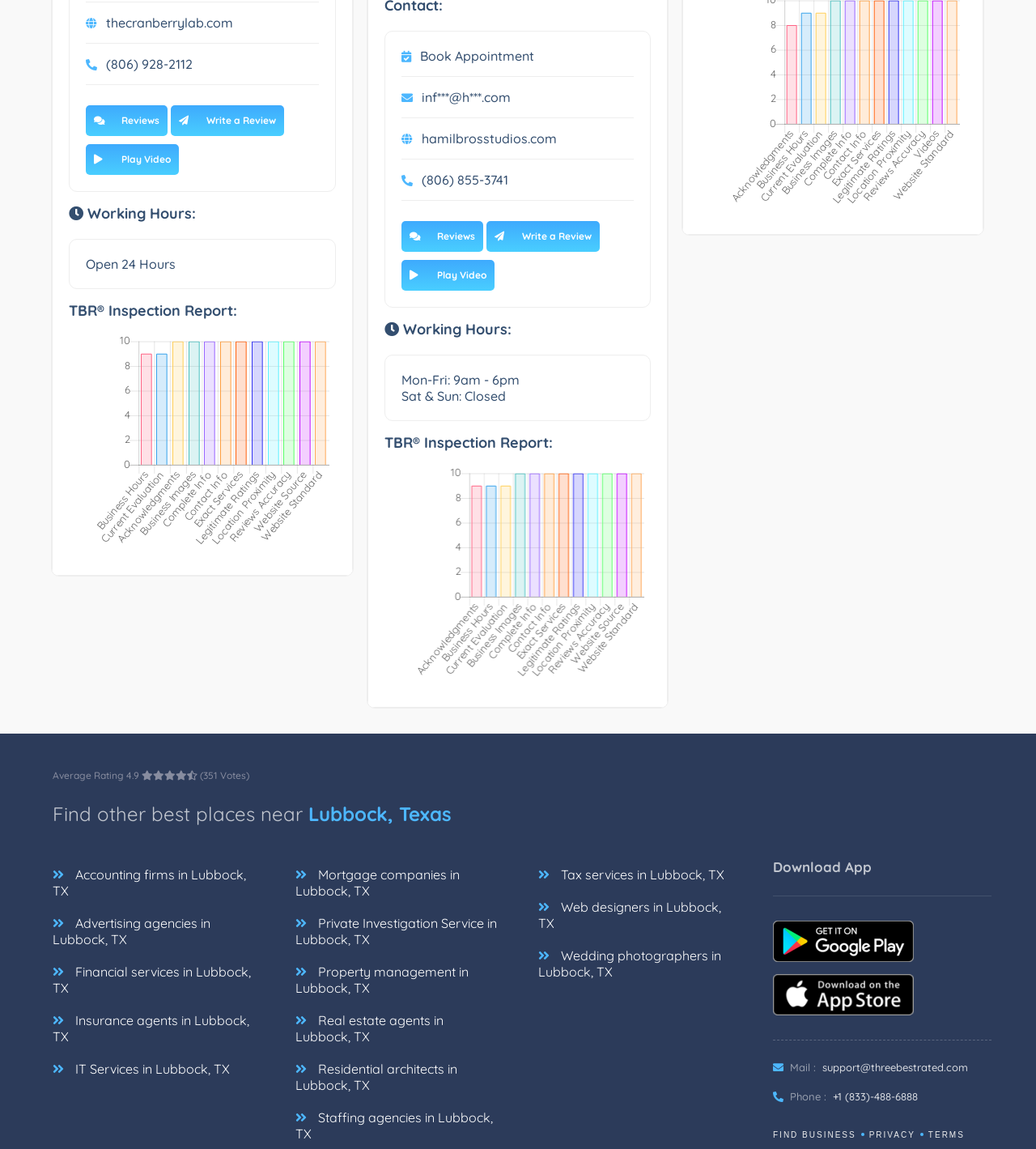Provide the bounding box coordinates for the area that should be clicked to complete the instruction: "Watch the video".

[0.083, 0.125, 0.173, 0.152]